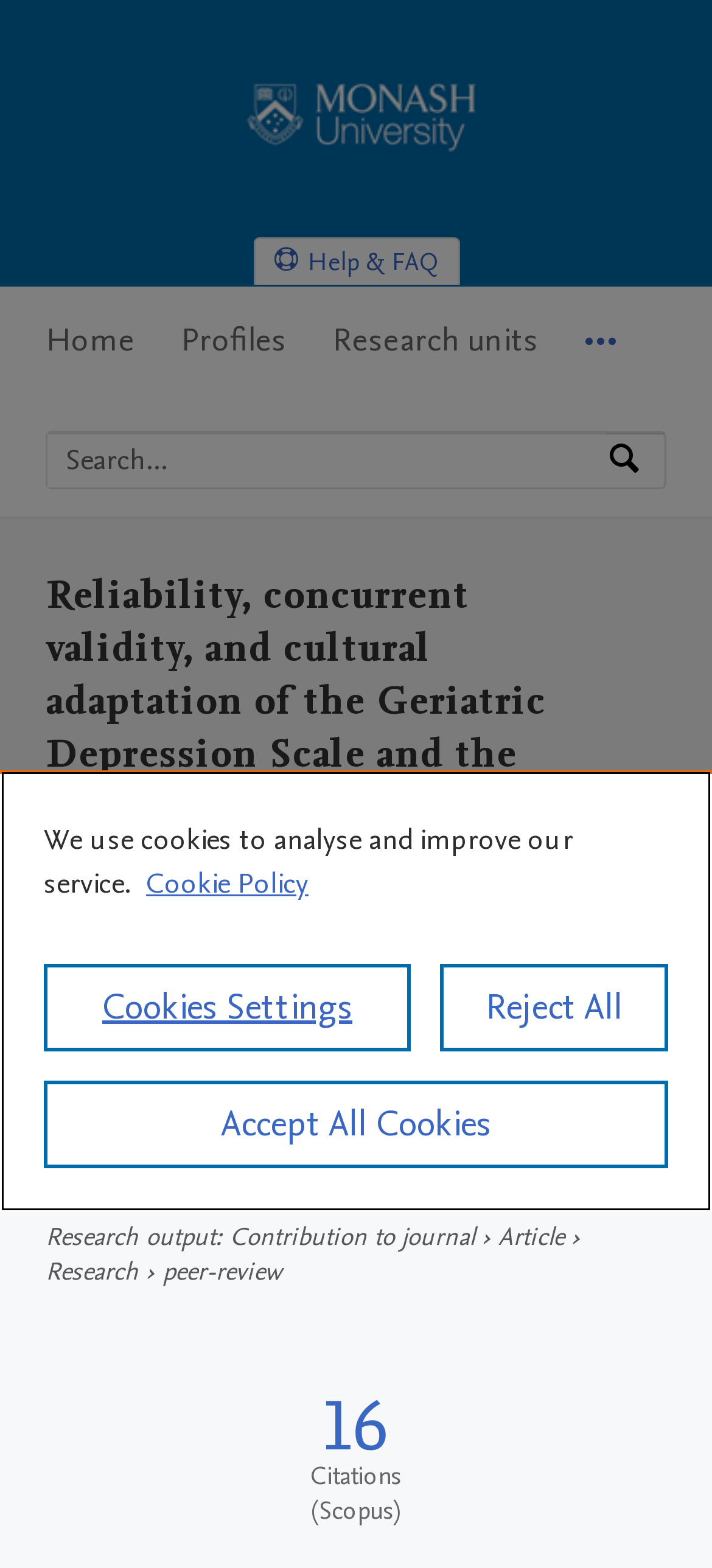Please identify the bounding box coordinates for the region that you need to click to follow this instruction: "View research output".

[0.064, 0.778, 0.303, 0.8]